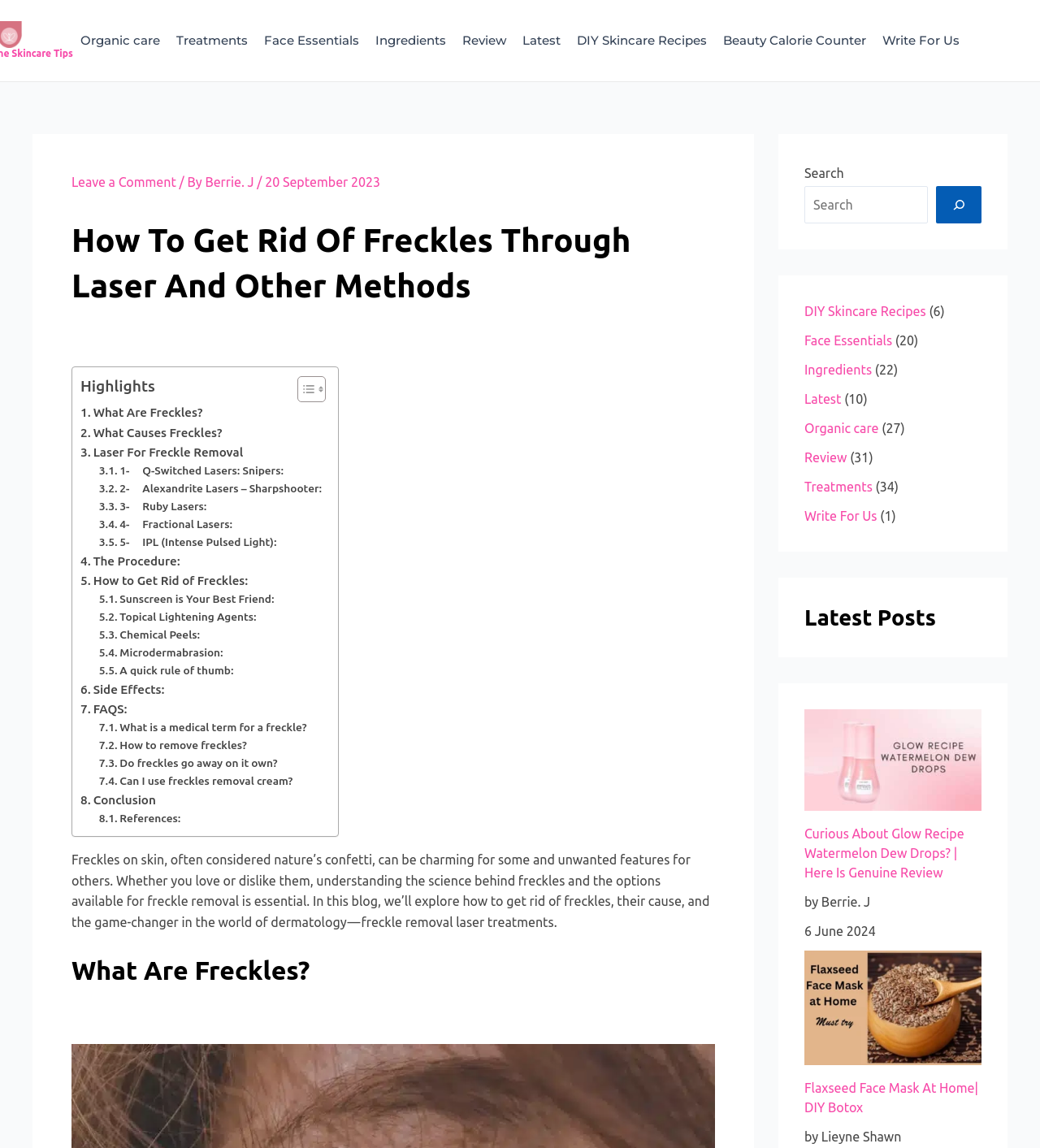Predict the bounding box of the UI element based on the description: "Latest". The coordinates should be four float numbers between 0 and 1, formatted as [left, top, right, bottom].

[0.773, 0.341, 0.809, 0.354]